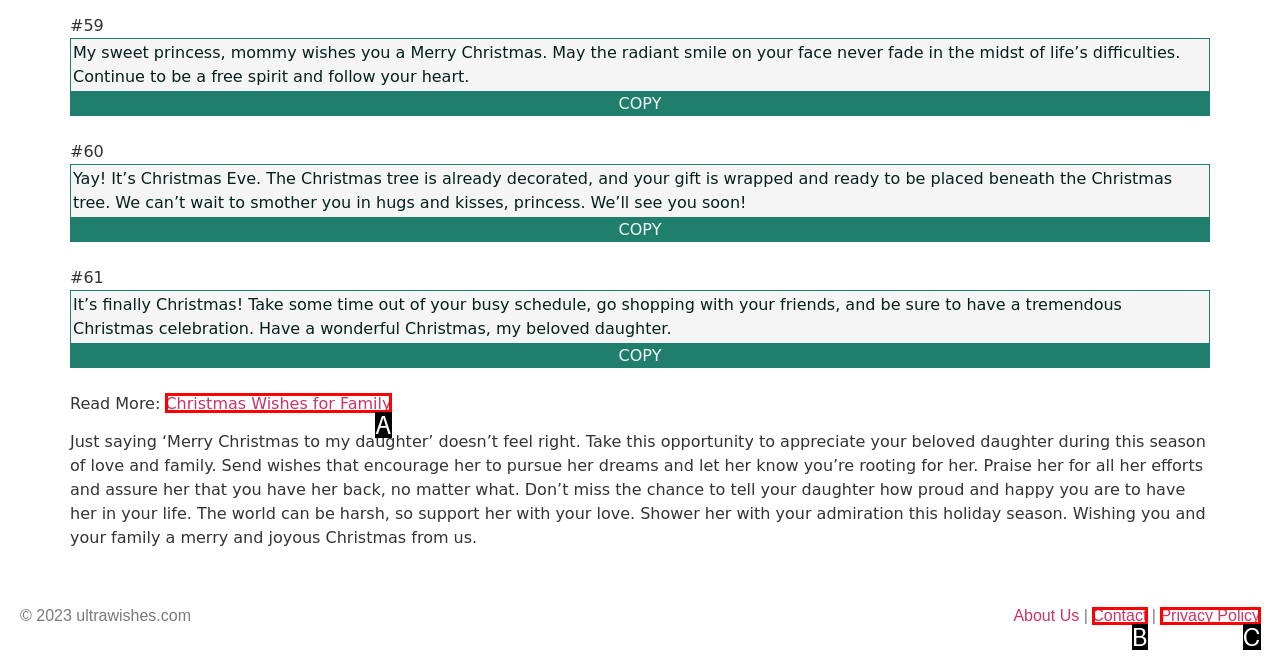Select the HTML element that matches the description: Contact. Provide the letter of the chosen option as your answer.

B